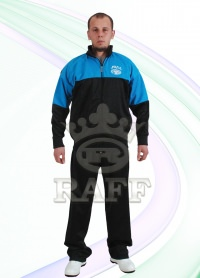Utilize the information from the image to answer the question in detail:
Is the model posing against a plain background?

The caption states that the model is posed against a smoothly blended pastel background, which implies that the background is not plain.